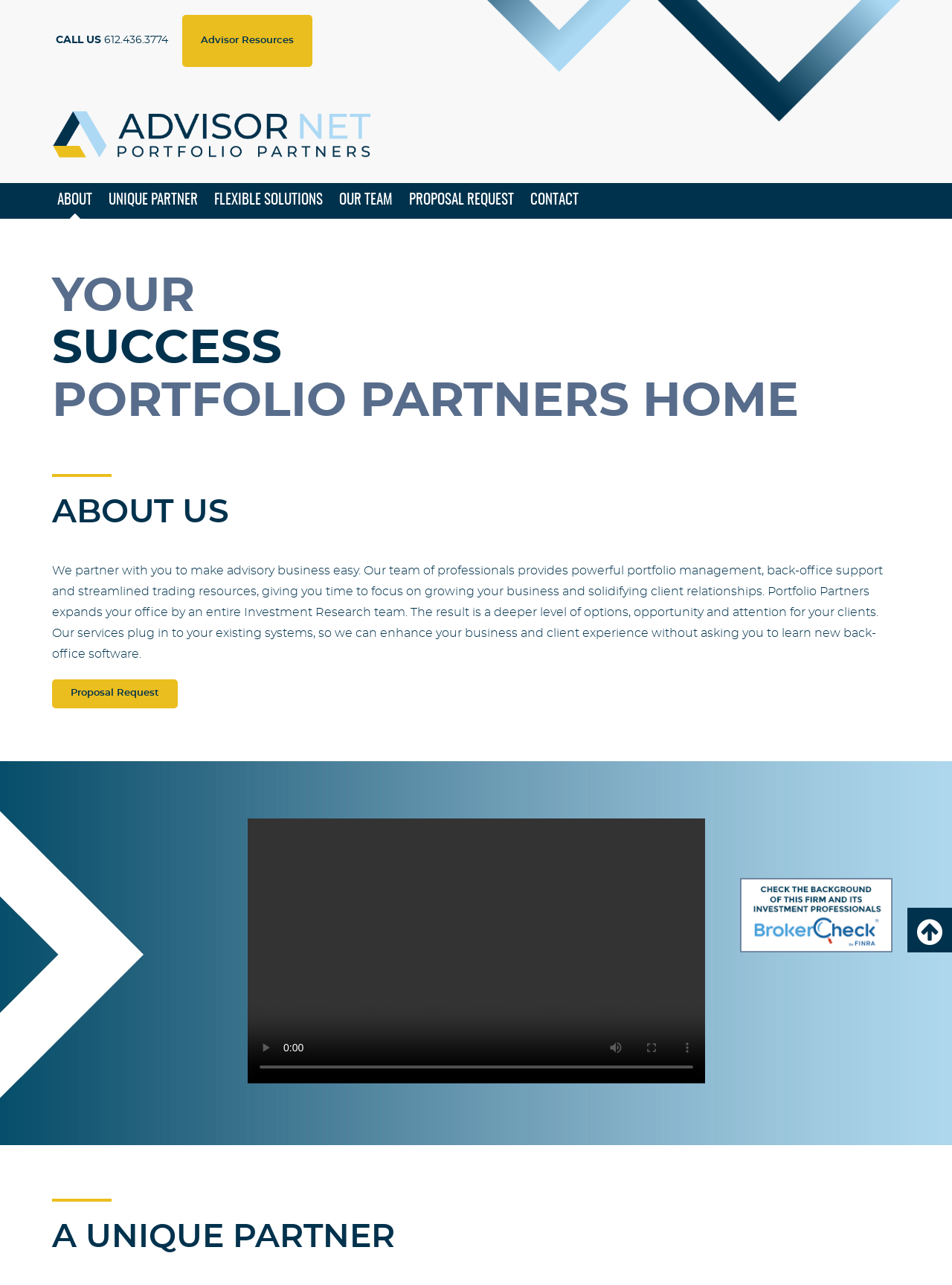Find the bounding box coordinates for the area that must be clicked to perform this action: "Visit the Advisor Resources page".

[0.192, 0.012, 0.328, 0.052]